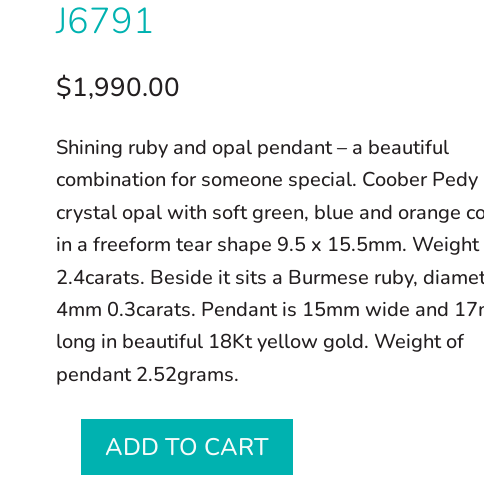Provide a thorough description of what you see in the image.

This image features a stunning ruby and opal pendant, designated as J6791, priced at $1,990.00. The pendant showcases a beautiful combination of gemstones, including a Coober Pedy crystal opal with vibrant hues of green, blue, and orange, crafted in a freeform tear shape measuring 9.5 x 15.5 mm and weighing 2.4 carats. Nestled beside the opal is a Burmese ruby, with a 4 mm diameter and a weight of 0.3 carats. The pendant is elegantly set in 18K yellow gold, with dimensions of 15 mm in width and 17 mm in length, and a total weight of 2.52 grams. Below the description, there is a prominent "ADD TO CART" button, inviting potential buyers to purchase this exquisite piece.